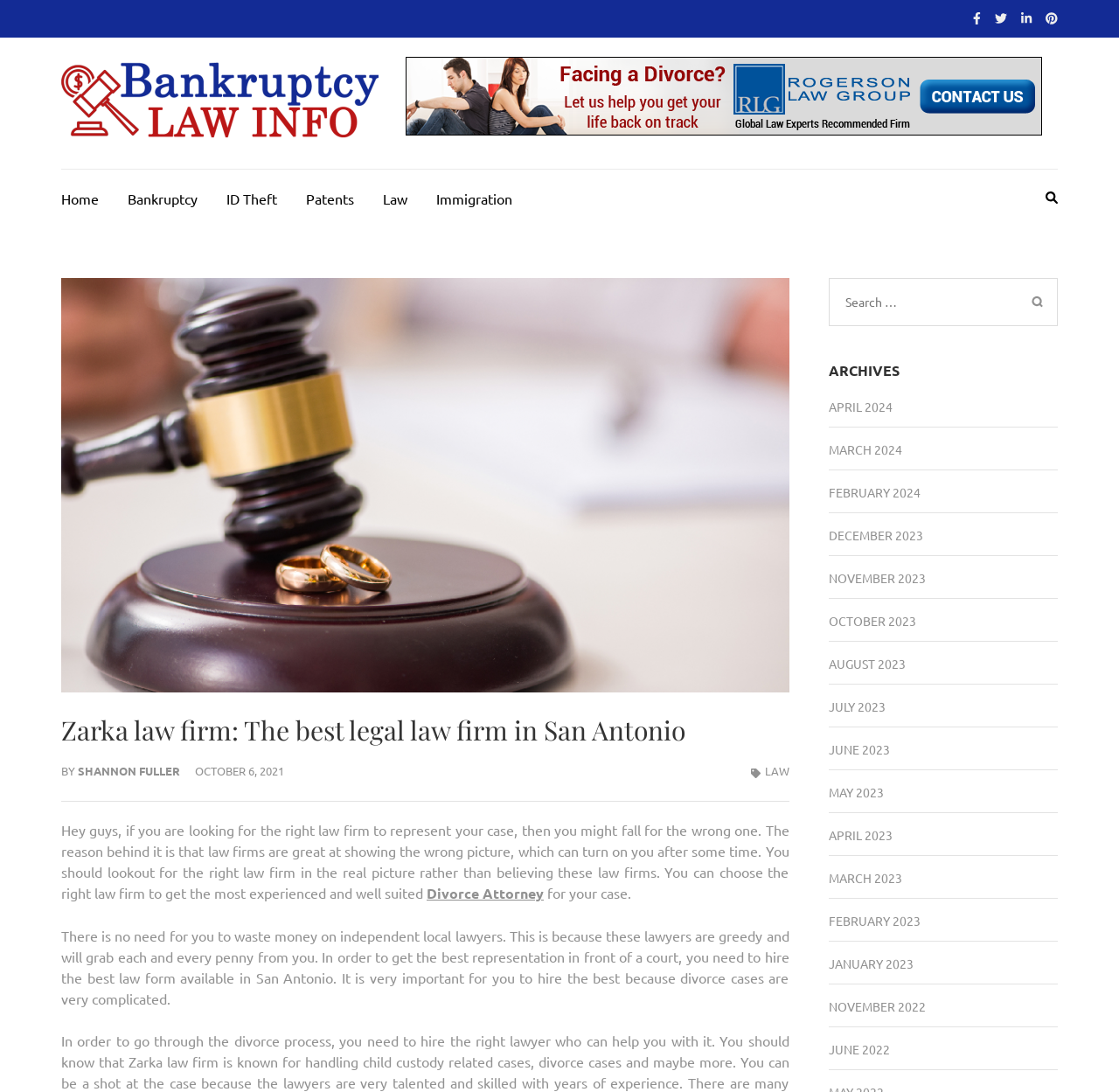What is the purpose of the search box?
Provide a detailed answer to the question using information from the image.

The search box is located at the top right corner of the webpage, and it allows users to search for specific articles or topics on the website. The search box has a label 'Search for:' and a button 'Search'.